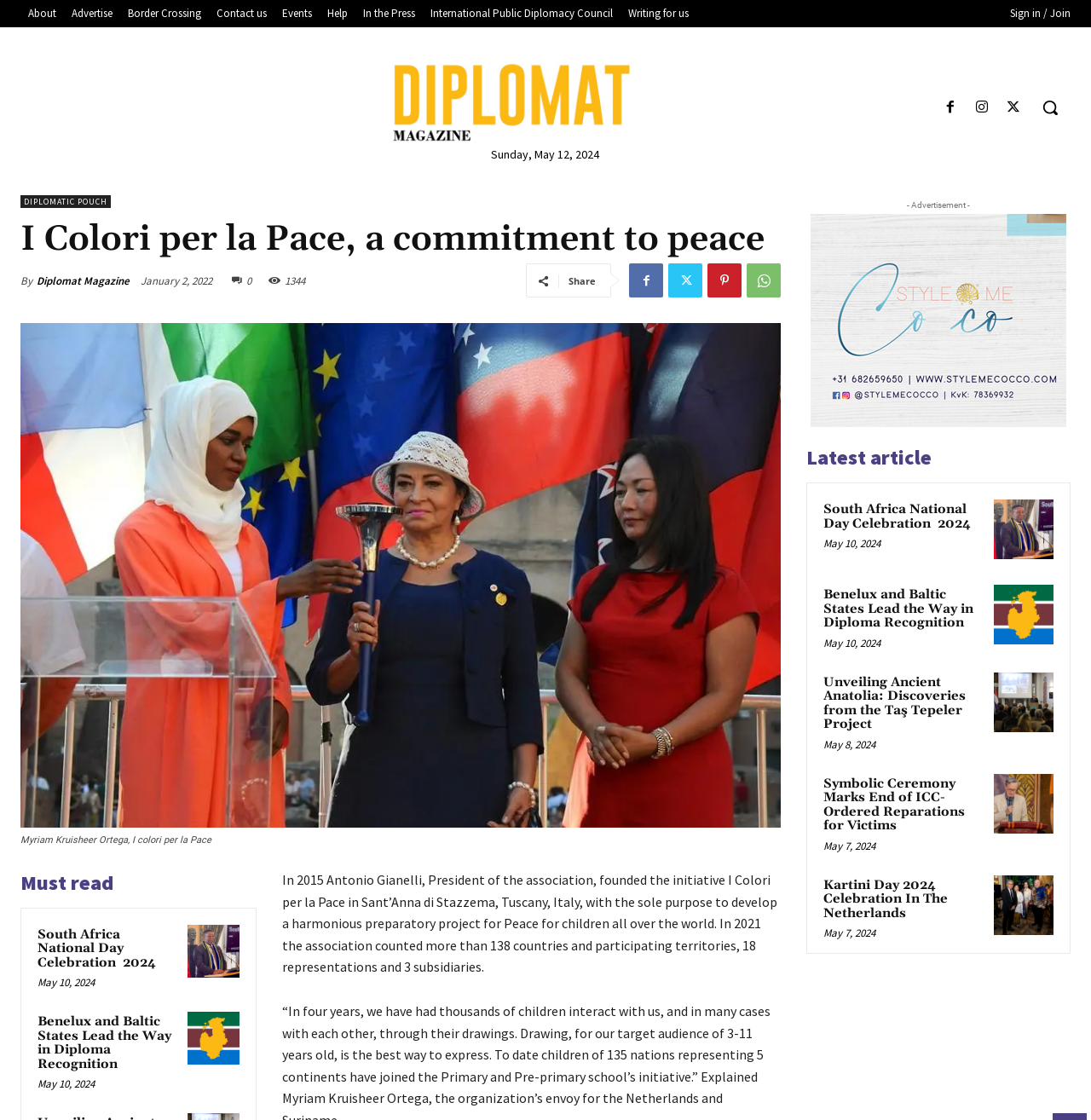Refer to the image and provide an in-depth answer to the question: 
What is the name of the magazine?

I found the answer by looking at the image with the text 'Diplomat Magazine' and its corresponding link with the same text.